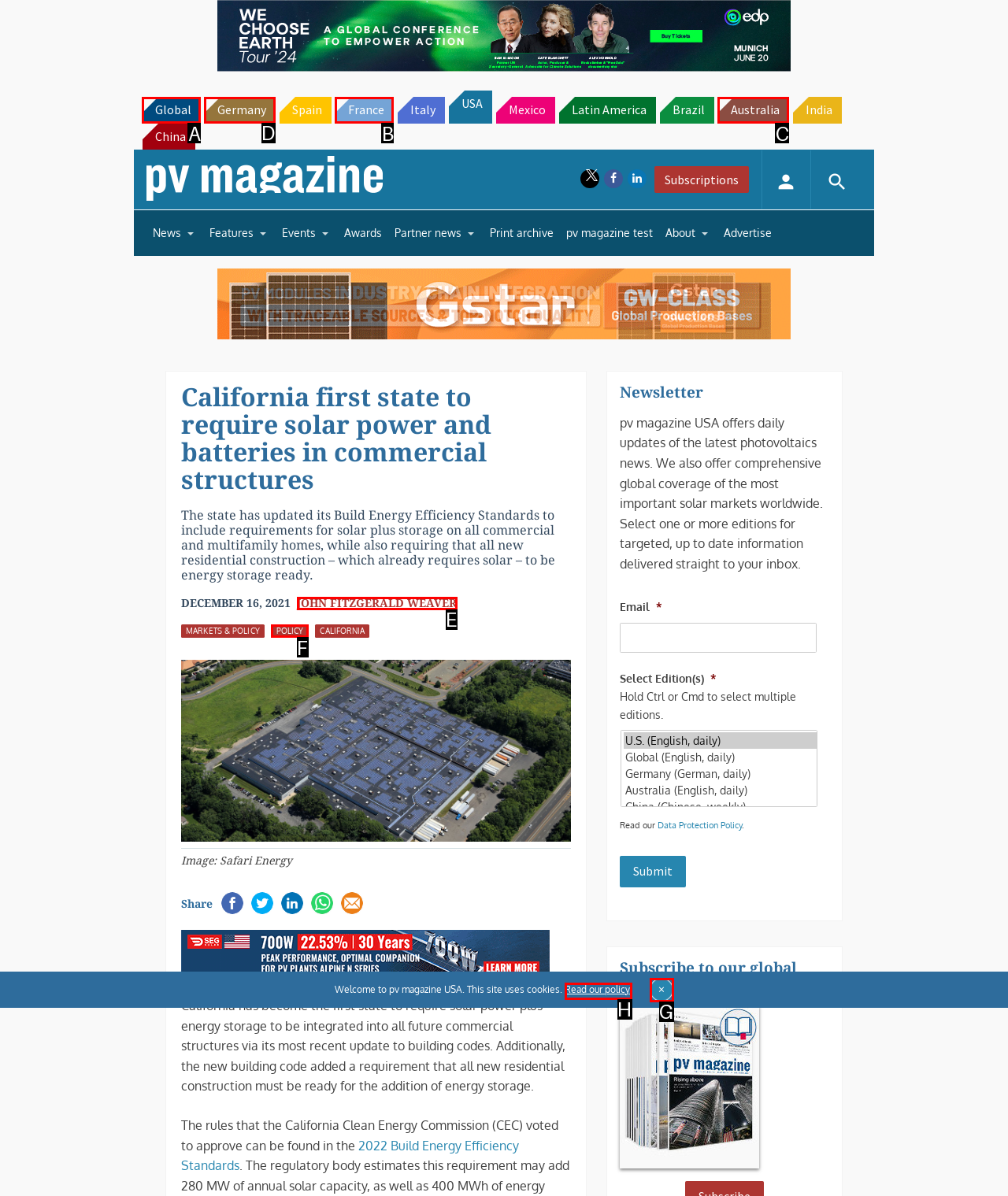Tell me which one HTML element I should click to complete the following task: Select the 'Global' edition Answer with the option's letter from the given choices directly.

D